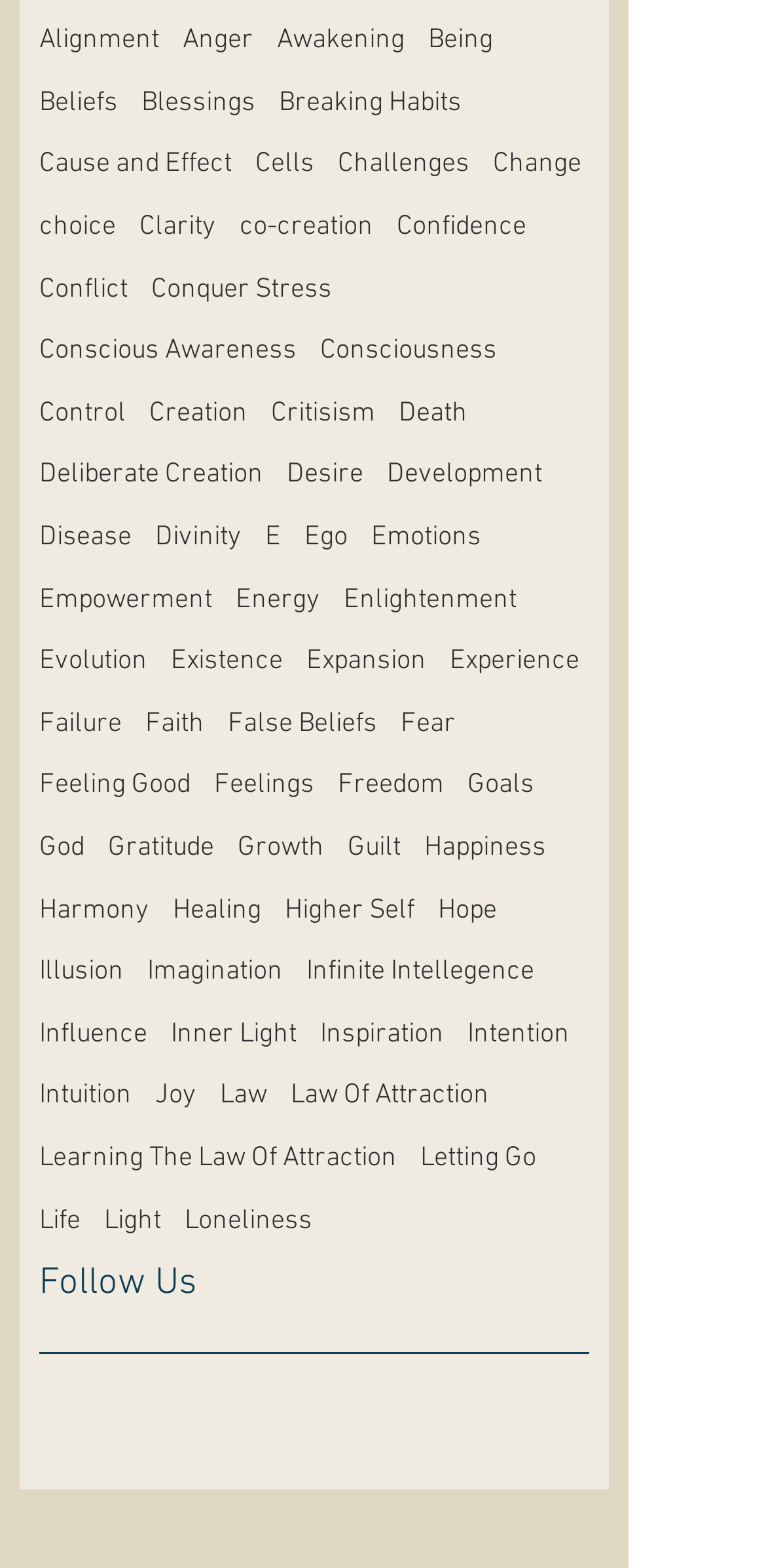Provide the bounding box coordinates for the area that should be clicked to complete the instruction: "Click on Alignment".

[0.051, 0.014, 0.208, 0.039]